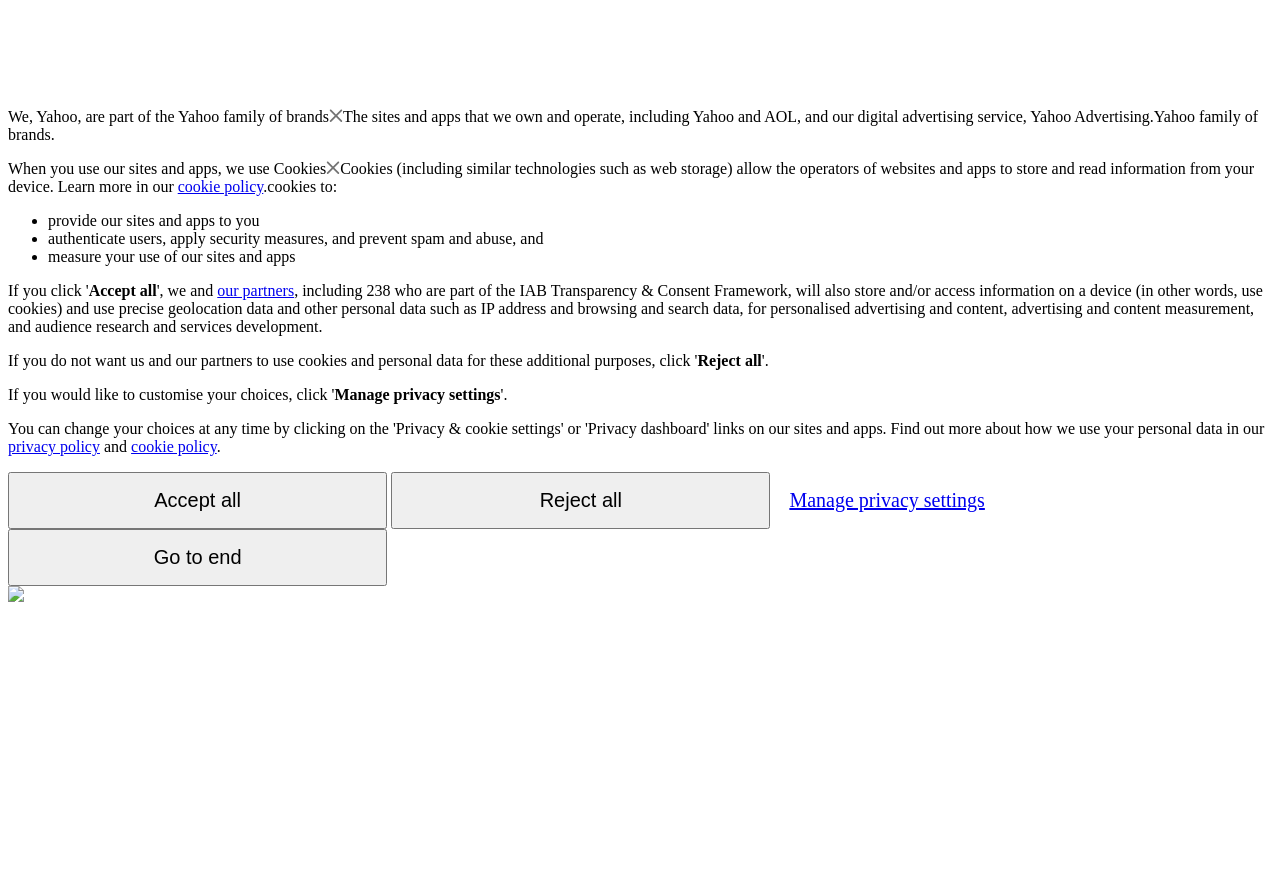What is the purpose of using cookies?
Utilize the image to construct a detailed and well-explained answer.

The webpage mentions that cookies are used to 'provide our sites and apps to you', which indicates that one of the purposes of using cookies is to provide sites and apps to users.